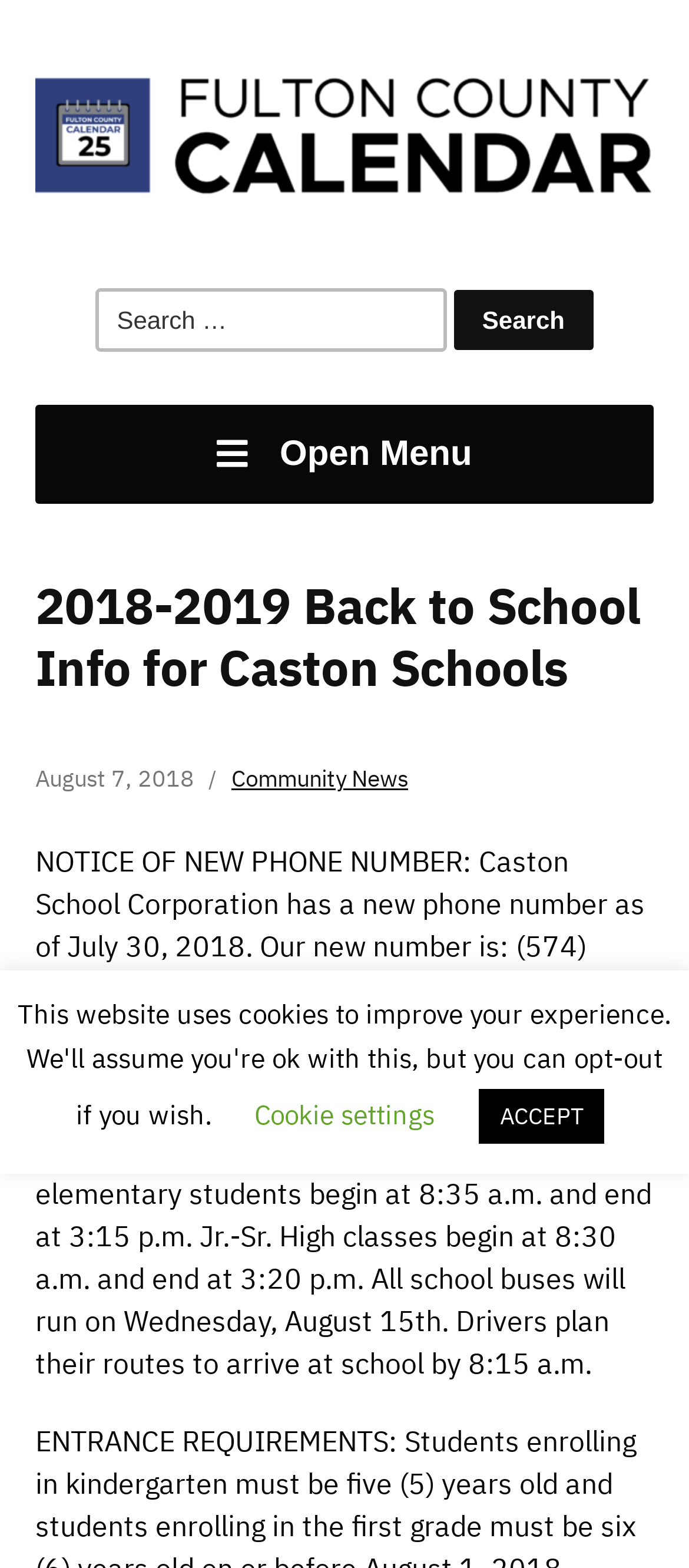Provide the bounding box coordinates of the HTML element this sentence describes: "Community News". The bounding box coordinates consist of four float numbers between 0 and 1, i.e., [left, top, right, bottom].

[0.336, 0.487, 0.592, 0.507]